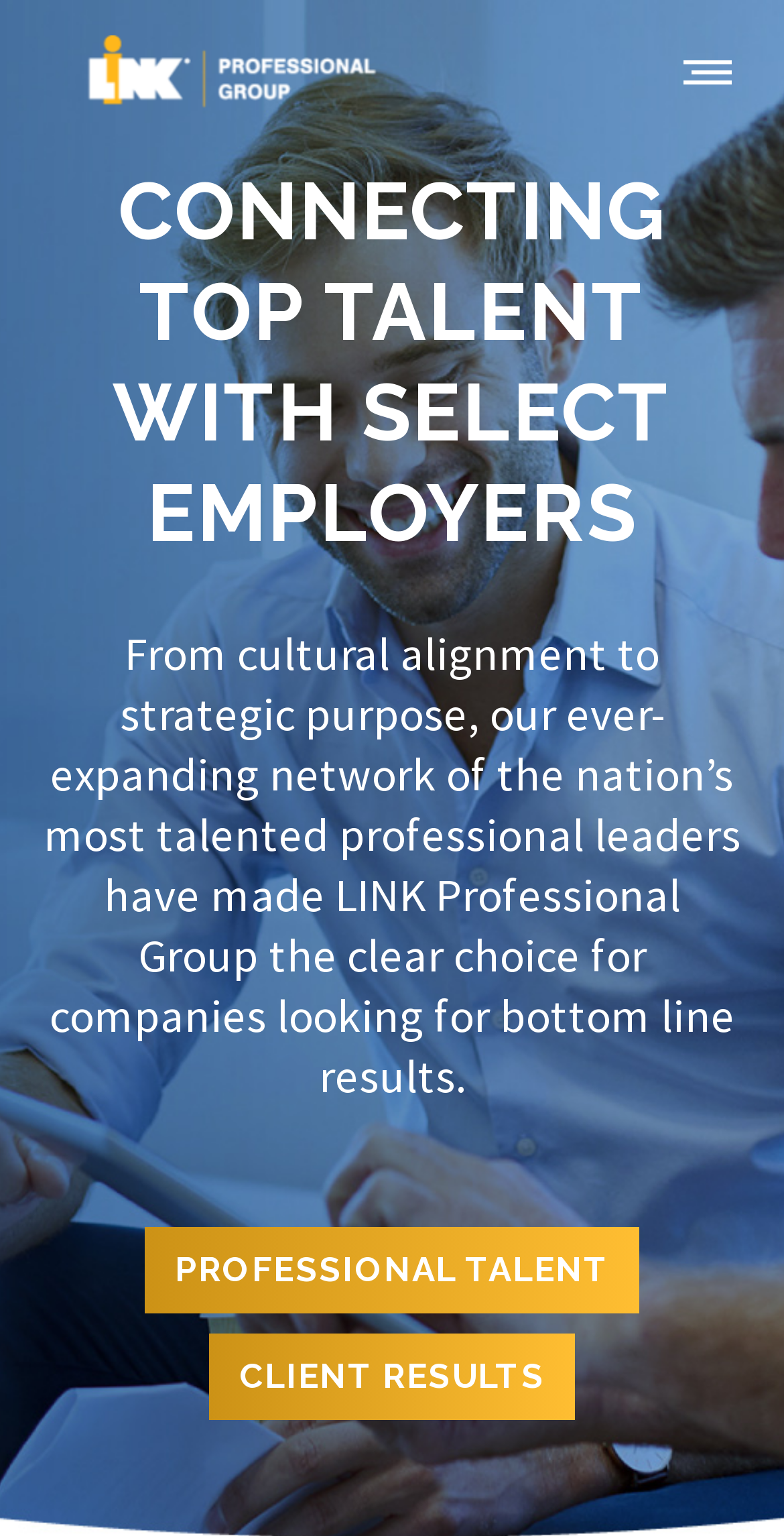Determine the bounding box coordinates (top-left x, top-left y, bottom-right x, bottom-right y) of the UI element described in the following text: Professional Talent

[0.184, 0.799, 0.816, 0.855]